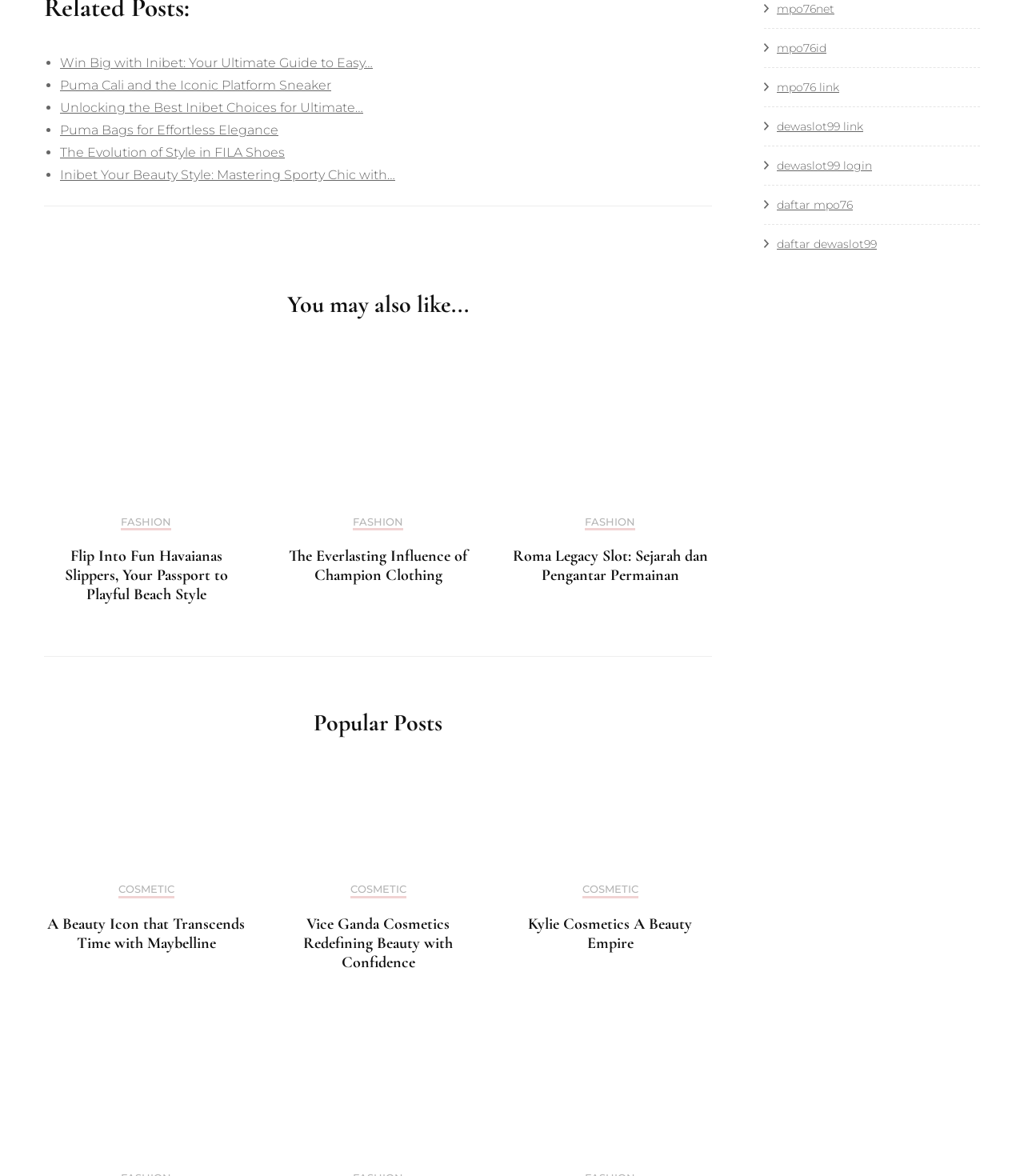Identify the bounding box coordinates for the element that needs to be clicked to fulfill this instruction: "Visit the webpage of Roma Legacy Slot: Sejarah dan Pengantar Permainan". Provide the coordinates in the format of four float numbers between 0 and 1: [left, top, right, bottom].

[0.5, 0.465, 0.691, 0.497]